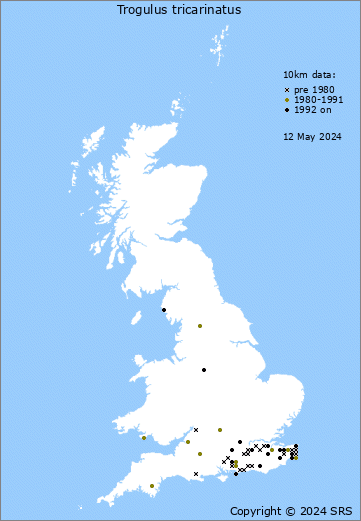Present a detailed portrayal of the image.

The image presents a distribution map for the species Trogulus tricarinatus, also known as the harvestman. The map highlights its recorded presence across the British Isles, indicating three distinct datasets based on the year of observation. 

- **Pre-1980**: Represented by black crosses, these locations mark historical sightings prior to 1980.
- **1980-1991**: Shown with yellow circles, this category indicates records from the period between 1980 and 1991.
- **1992 Onwards**: Marked with black dots, these entries reflect more recent observations starting from 1992.

The map was last updated on May 12, 2024, providing a crucial visual reference for researchers and enthusiasts studying the distribution and changing habitats of this species, particularly in relation to its ecological preferences and potential range contractions over time.